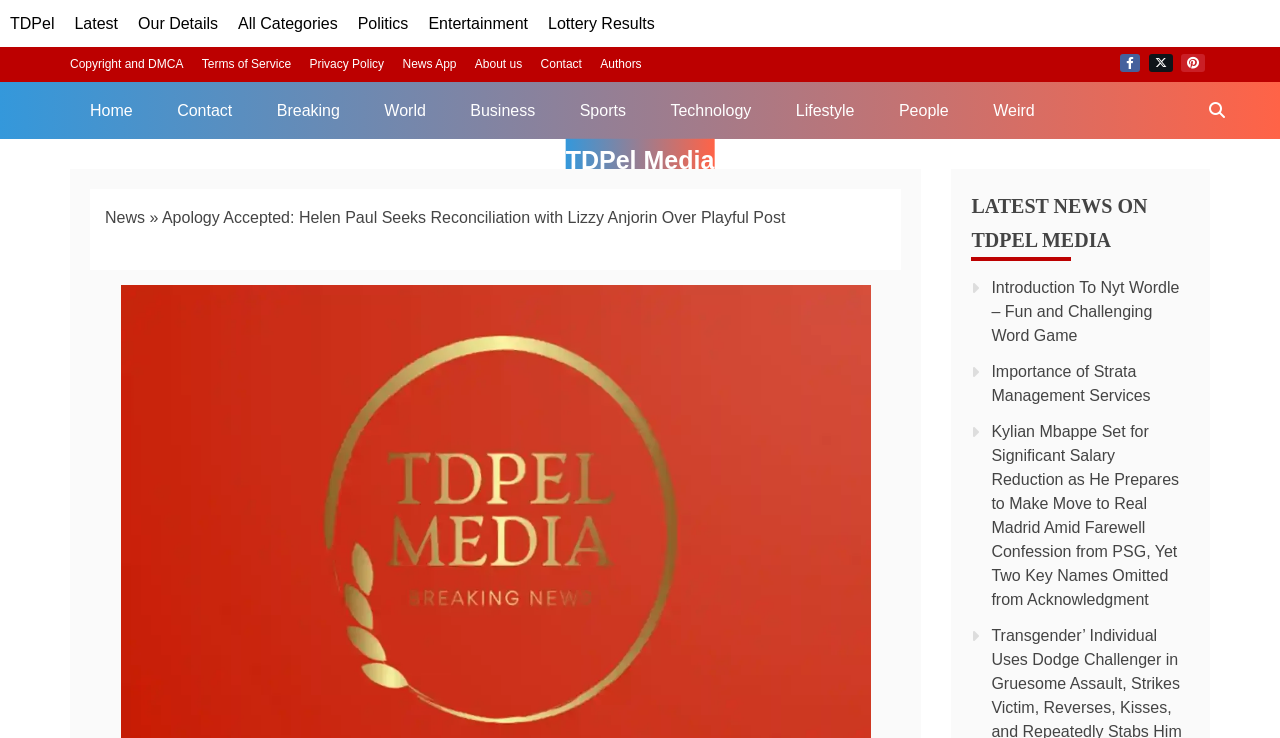Refer to the image and provide a thorough answer to this question:
What is the title of the second news article?

I looked at the list of news articles and found the second article, which has the title 'Introduction To Nyt Wordle – Fun and Challenging Word Game'.